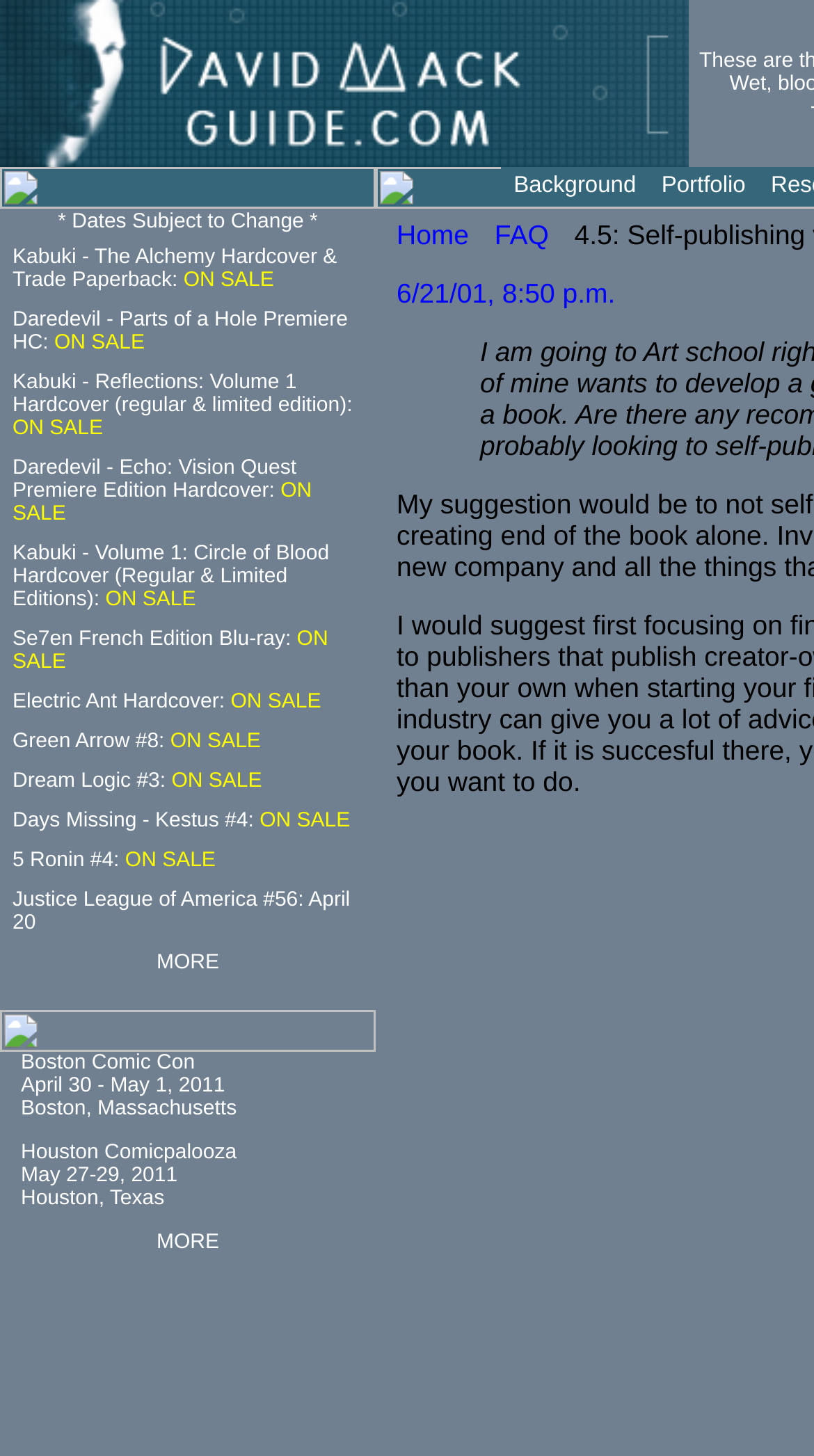Can you find the bounding box coordinates for the UI element given this description: "Houston ComicpaloozaMay 27-29, 2011Houston, Texas"? Provide the coordinates as four float numbers between 0 and 1: [left, top, right, bottom].

[0.026, 0.784, 0.291, 0.831]